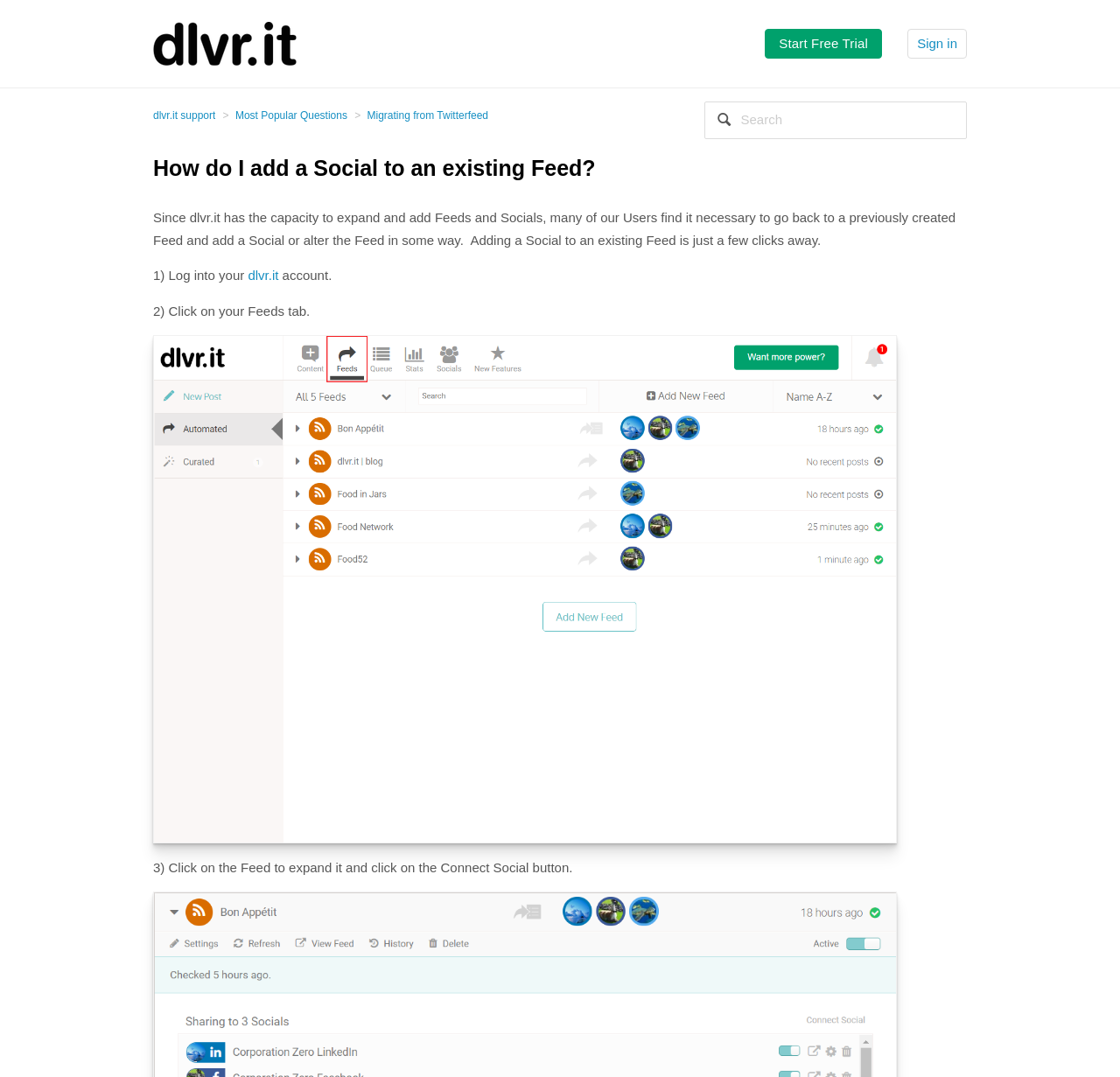How do I add a Social to an existing Feed?
Refer to the screenshot and deliver a thorough answer to the question presented.

To add a Social to an existing Feed, users need to log into their dlvr.it account, click on the Feeds tab, click on the Feed to expand it, and then click on the Connect Social button.